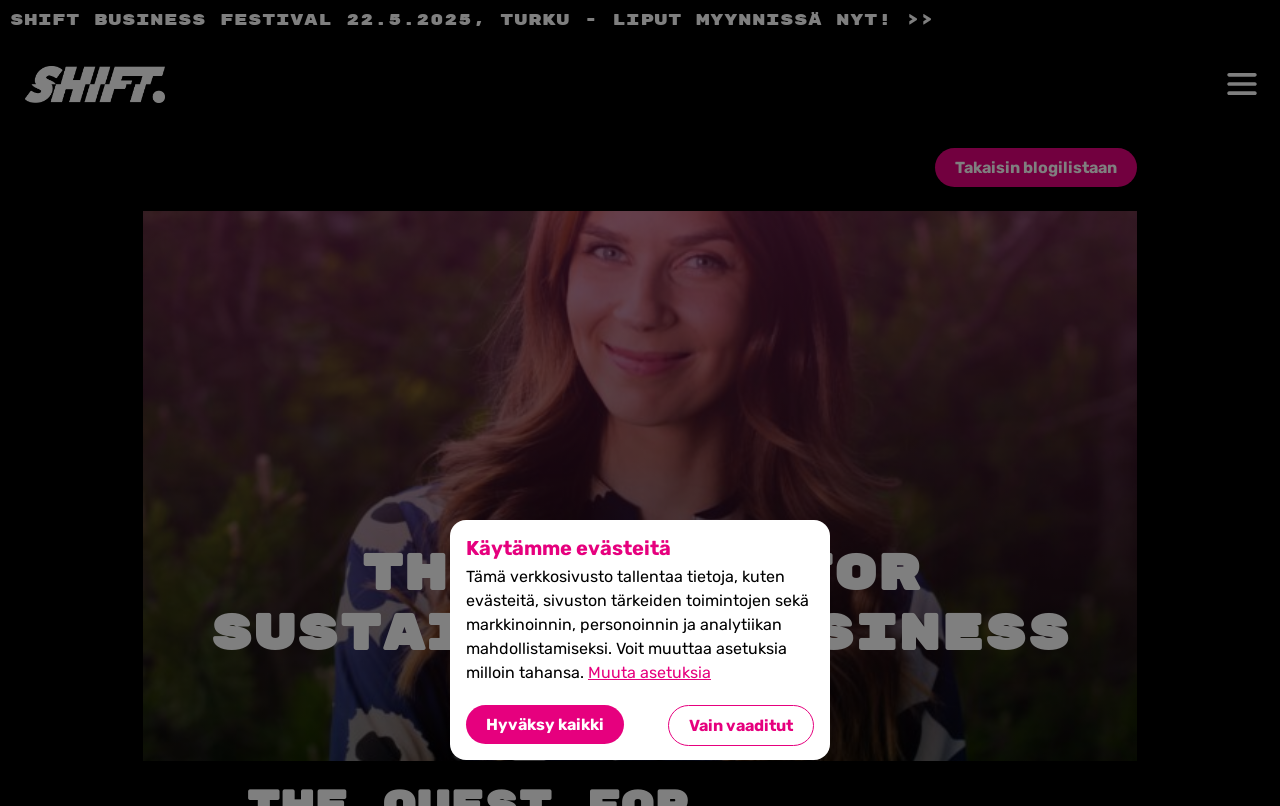Describe all visible elements and their arrangement on the webpage.

The webpage is about sustainable business models, with a focus on the idea of "building back better" from COVID-19. At the top, there is a heading in Finnish, "Käytämme evästeitä", which translates to "We use cookies". Below this heading, there is a static text block explaining the use of cookies on the website, followed by three buttons: "Muuta asetuksia" (Change settings), "Hyväksy kaikki" (Accept all), and "Vain vaaditut" (Only necessary).

On the top-left corner, there is a link to the SHIFT Business Festival 2025, with a call-to-action to buy tickets. Next to it, there is a small image with no alt text. On the top-right corner, there is a button with an image, but no text.

The main content of the webpage starts with a heading, "The Quest for Sustainable Business Models", which is centered near the top of the page. Below this heading, the content is not explicitly described in the accessibility tree, but it likely discusses the idea of redesigning business models to achieve sustainability, as mentioned in the meta description.

At the bottom of the page, there is a link to return to the blog list, "Takaisin blogilistaan". Overall, the webpage has a simple layout with a focus on the main heading and content, surrounded by functional elements like buttons and links.